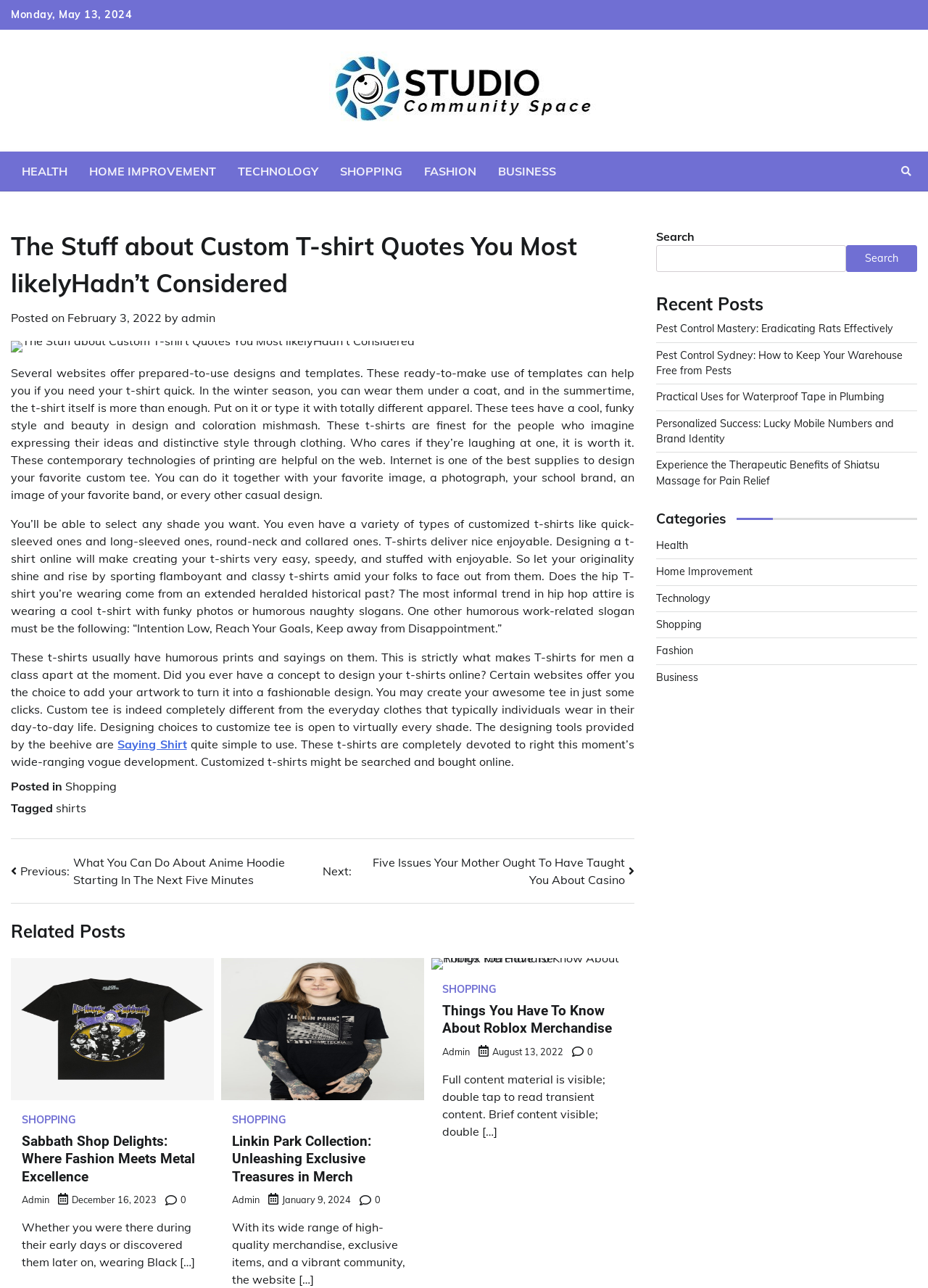What is the date of the current post?
Provide a well-explained and detailed answer to the question.

I found the date of the current post by looking at the top of the webpage, where it says 'Monday, May 13, 2024'.